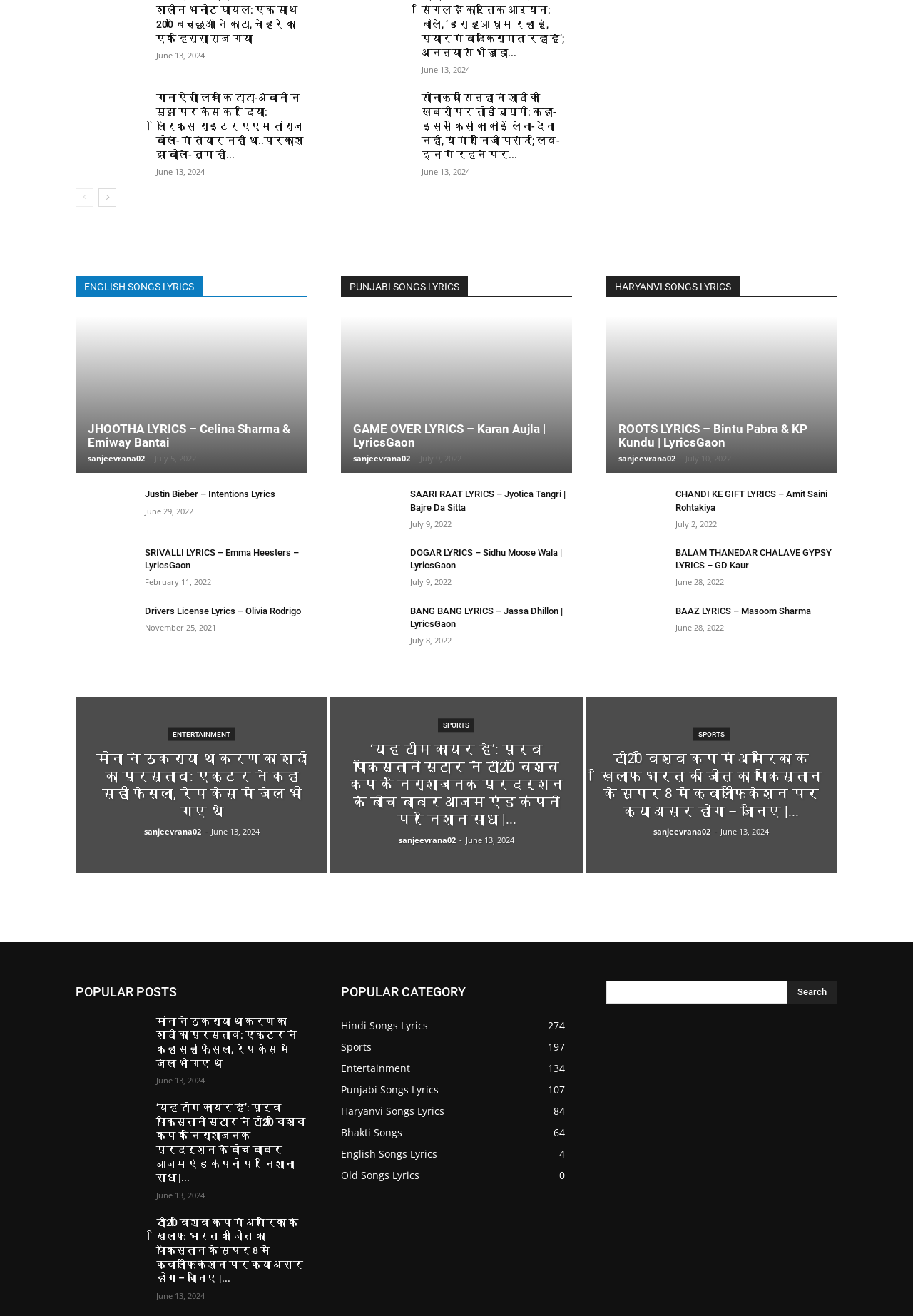Determine the bounding box coordinates (top-left x, top-left y, bottom-right x, bottom-right y) of the UI element described in the following text: Contact Us

None